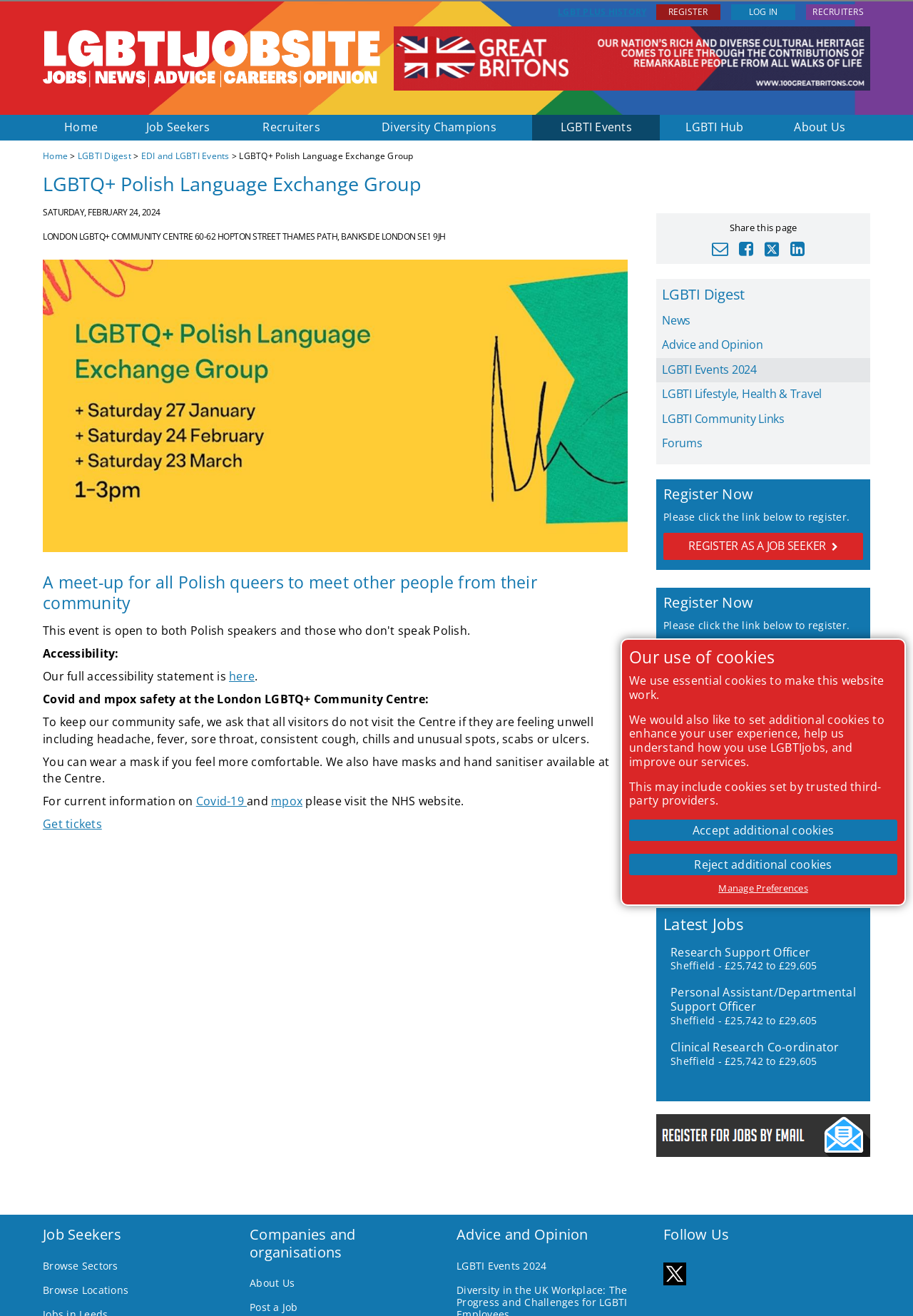Please find the bounding box for the UI component described as follows: "Personal Assistant/Departmental Support Officer".

[0.734, 0.748, 0.937, 0.771]